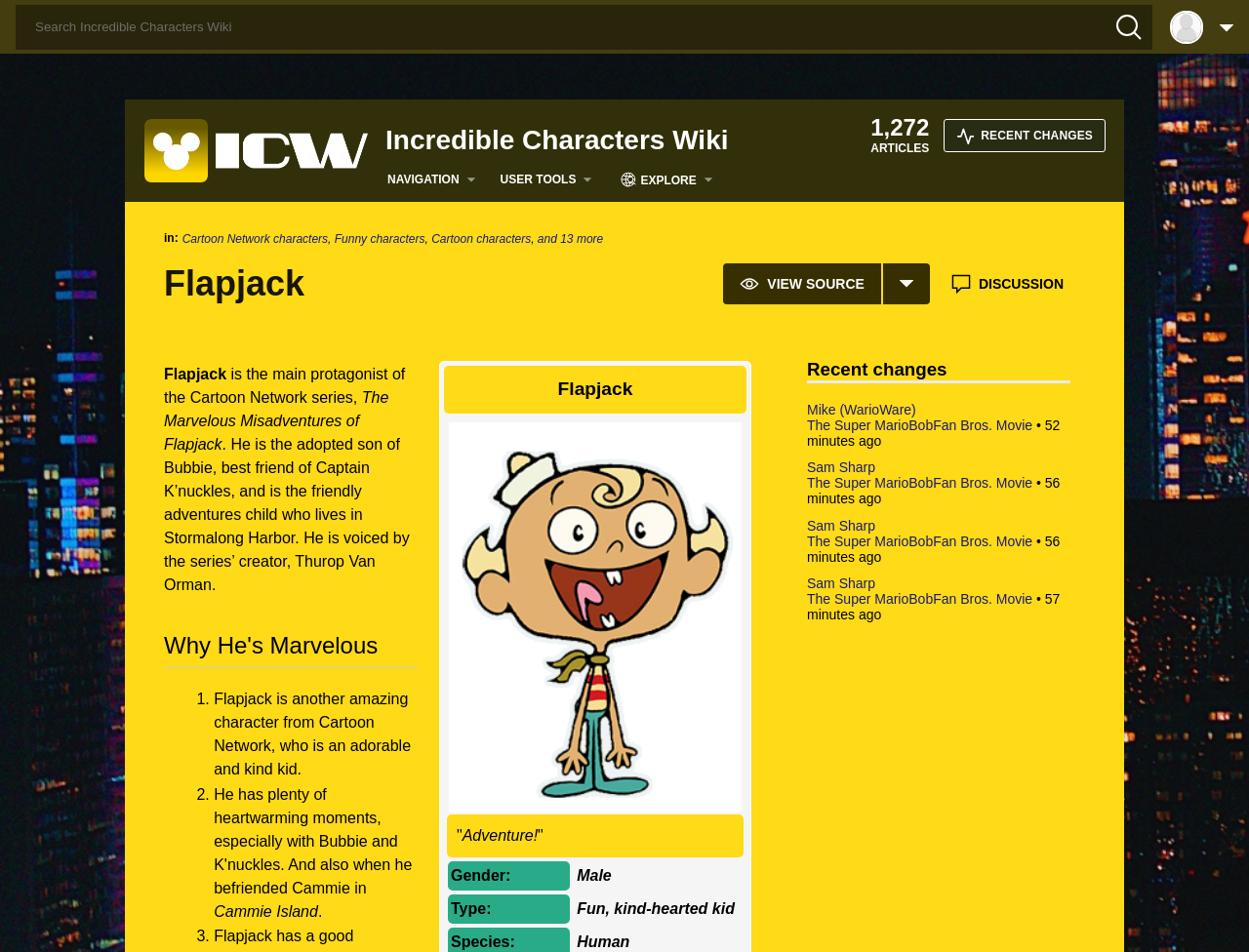Specify the bounding box coordinates for the region that must be clicked to perform the given instruction: "Search for something".

None